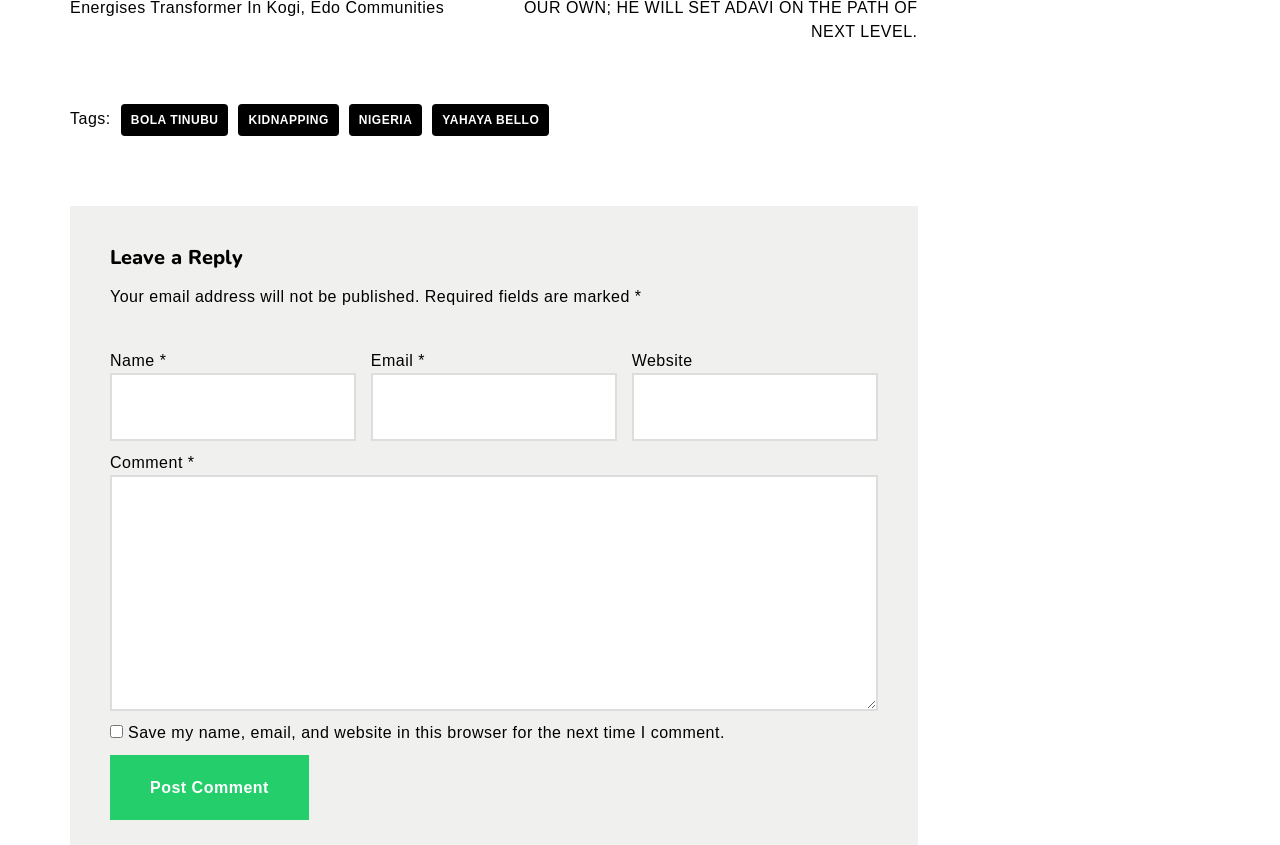Can you pinpoint the bounding box coordinates for the clickable element required for this instruction: "Click the 'Post Comment' button"? The coordinates should be four float numbers between 0 and 1, i.e., [left, top, right, bottom].

[0.086, 0.893, 0.241, 0.971]